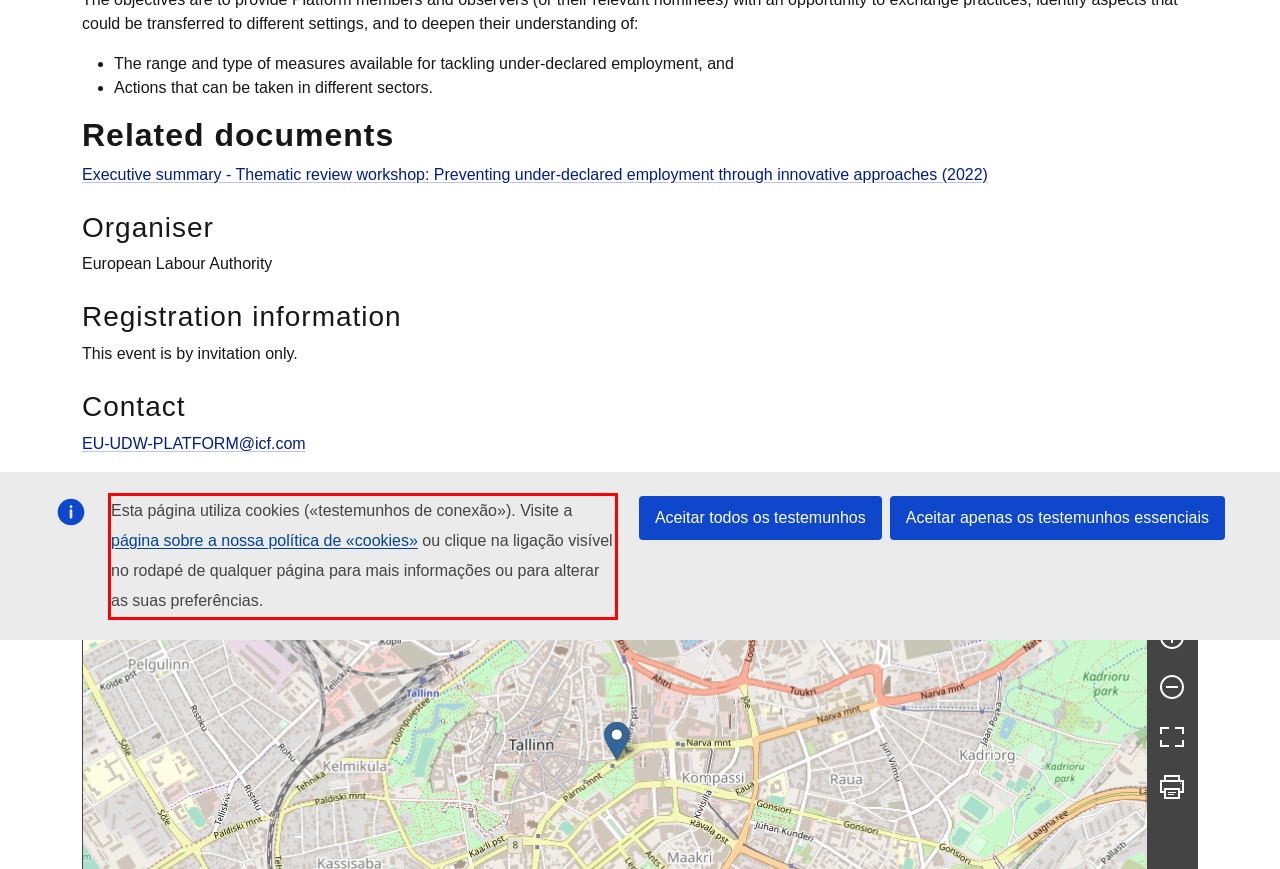You are provided with a screenshot of a webpage that includes a red bounding box. Extract and generate the text content found within the red bounding box.

Esta página utiliza cookies («testemunhos de conexão»). Visite a página sobre a nossa política de «cookies» ou clique na ligação visível no rodapé de qualquer página para mais informações ou para alterar as suas preferências.